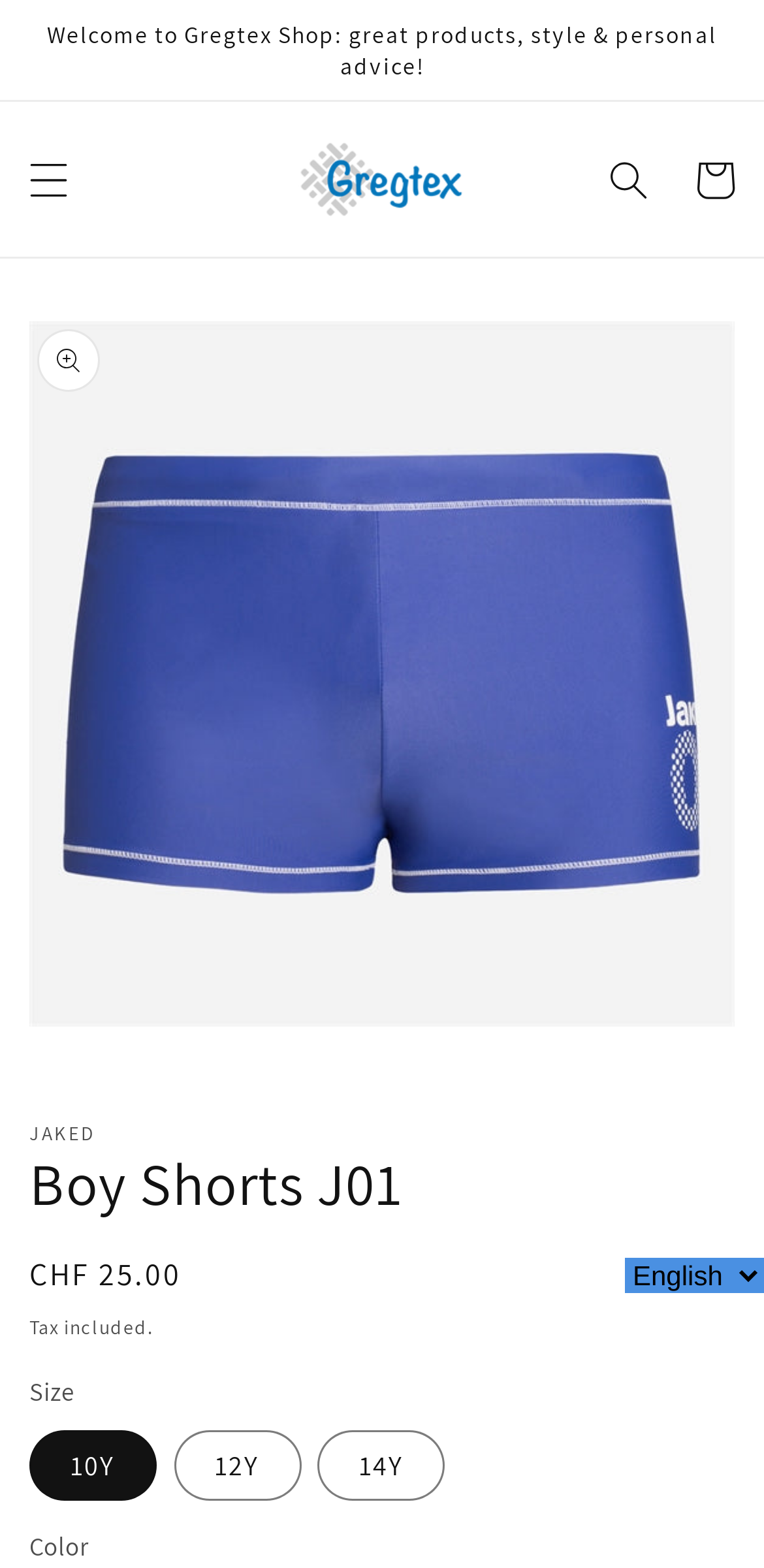What type of content is displayed in the 'Gallery Viewer' region?
Using the details from the image, give an elaborate explanation to answer the question.

The type of content displayed in the 'Gallery Viewer' region can be inferred from its position and size, which suggests that it is used to display product images.